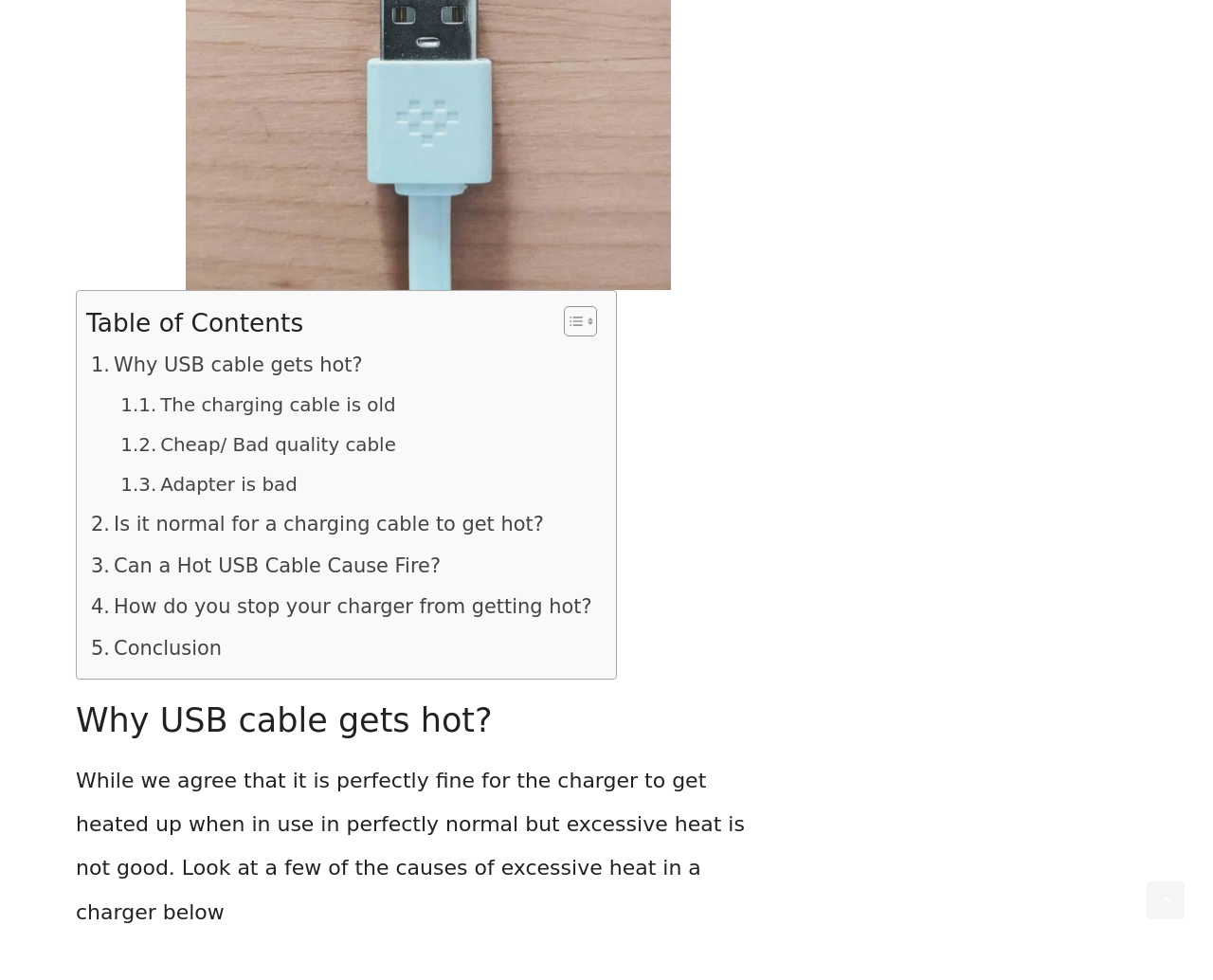Please examine the image and provide a detailed answer to the question: What is the topic of the webpage?

Based on the webpage content, especially the heading 'Why USB cable gets hot?' and the links provided, it is clear that the topic of the webpage is about the reasons and consequences of a USB cable getting hot.